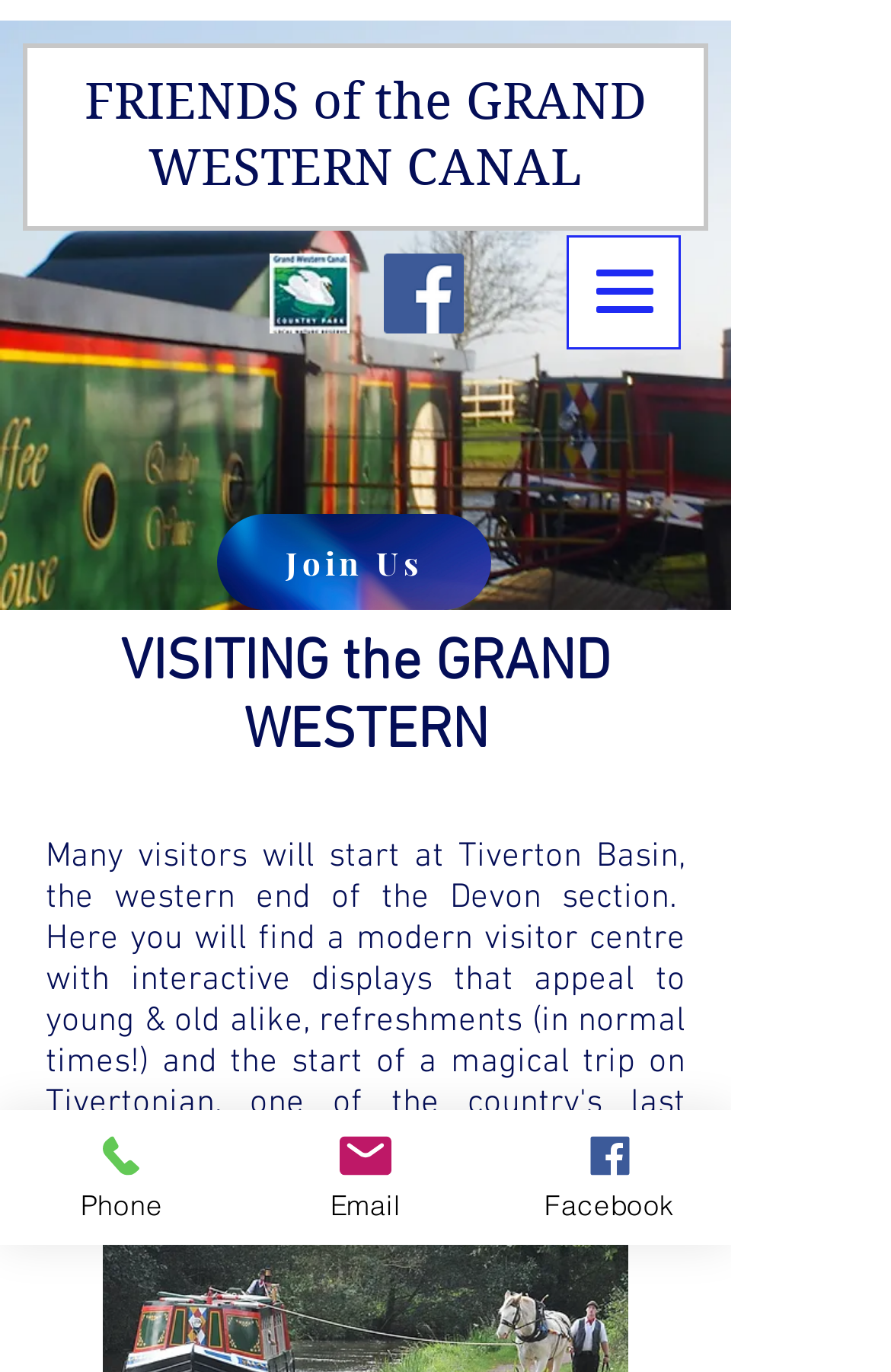Kindly determine the bounding box coordinates of the area that needs to be clicked to fulfill this instruction: "Visit the Join Us page".

[0.244, 0.375, 0.551, 0.445]